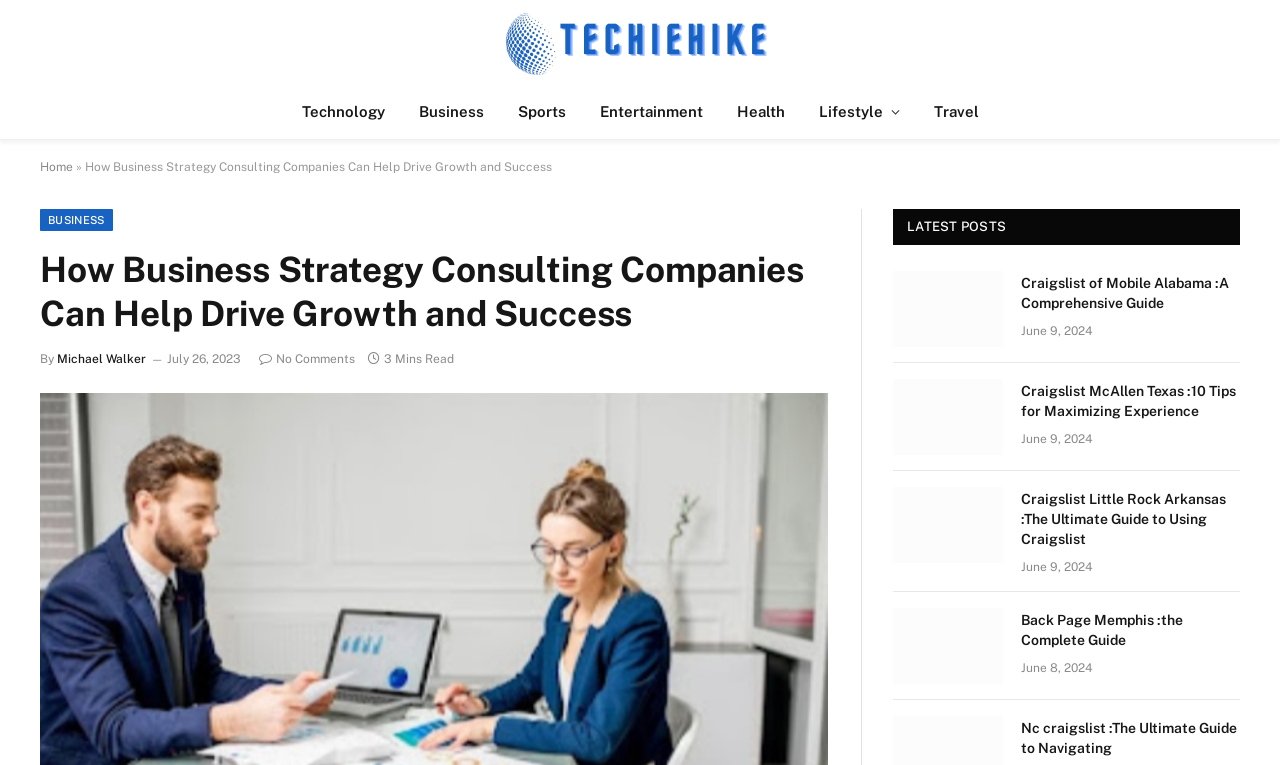Provide the bounding box coordinates for the area that should be clicked to complete the instruction: "Click on the 'Technology' link".

[0.222, 0.111, 0.314, 0.182]